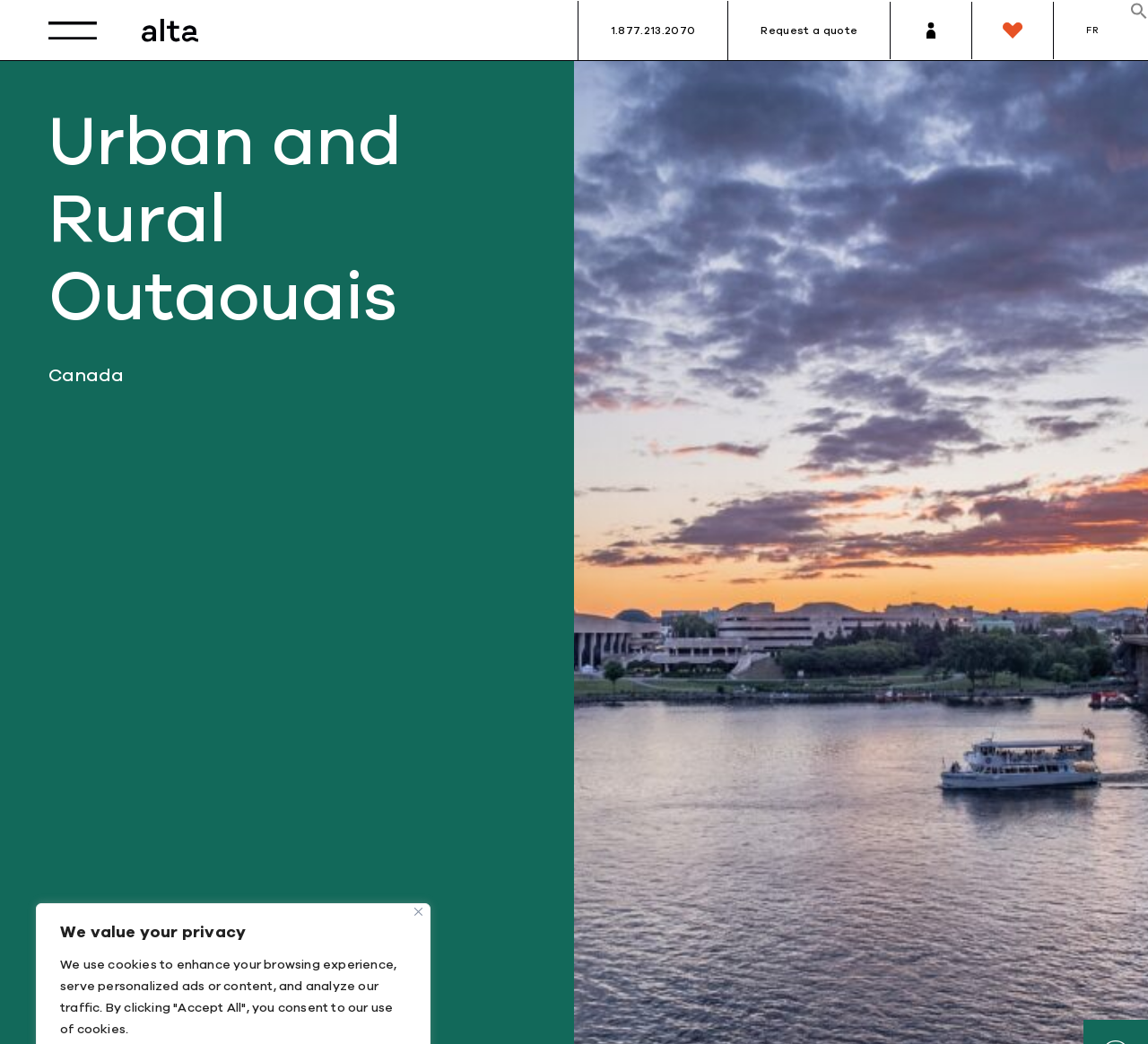Locate the bounding box coordinates of the UI element described by: "Favourite trips0". Provide the coordinates as four float numbers between 0 and 1, formatted as [left, top, right, bottom].

[0.847, 0.001, 0.918, 0.055]